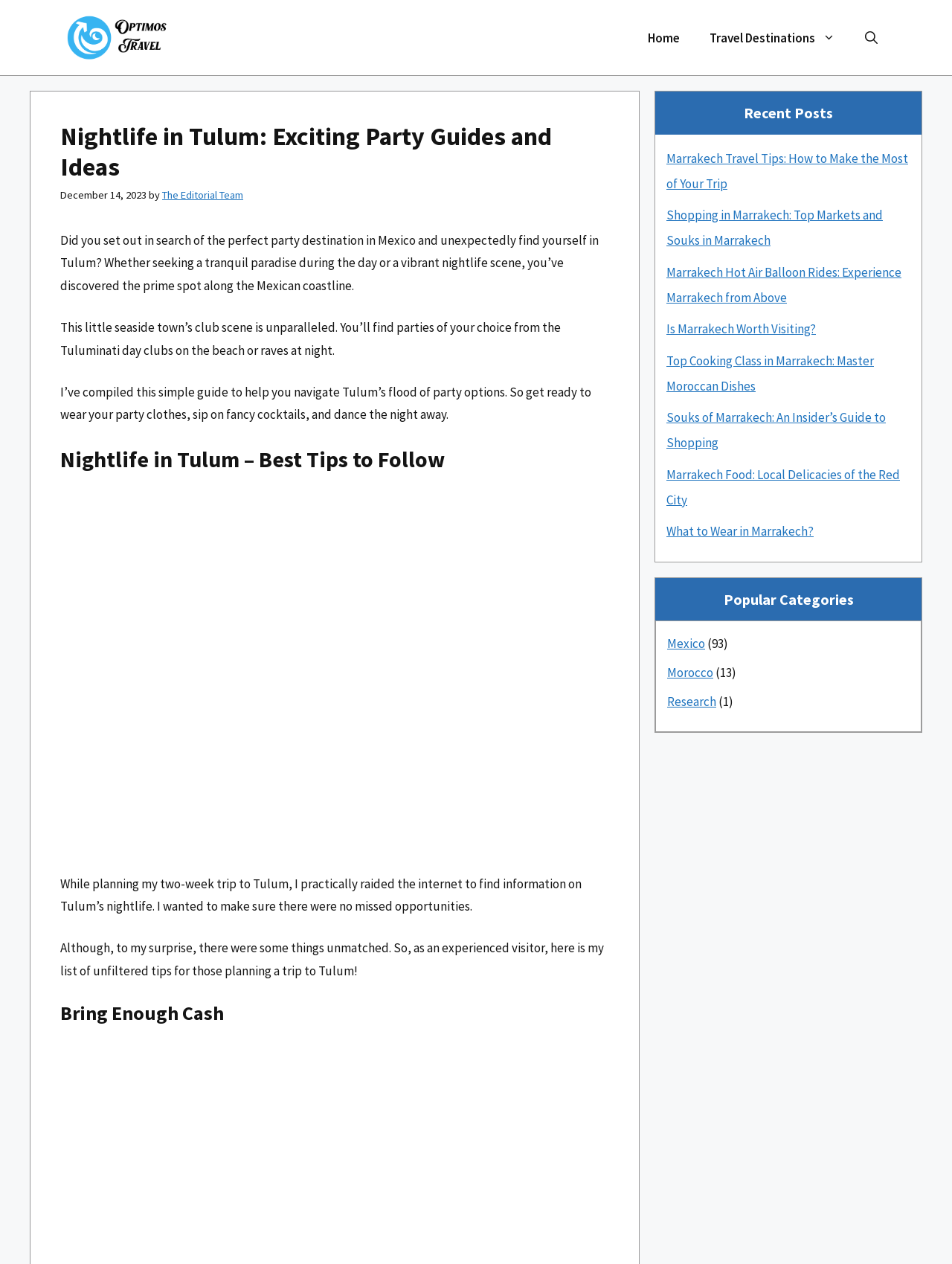Please indicate the bounding box coordinates for the clickable area to complete the following task: "Click on the 'Home' link". The coordinates should be specified as four float numbers between 0 and 1, i.e., [left, top, right, bottom].

[0.665, 0.012, 0.73, 0.047]